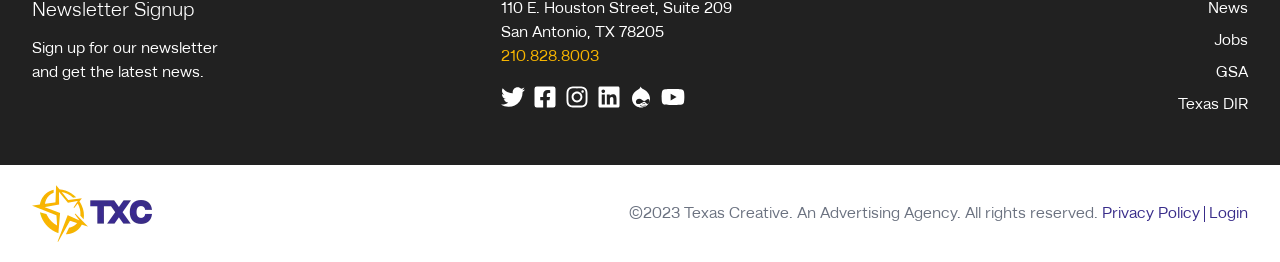Bounding box coordinates are specified in the format (top-left x, top-left y, bottom-right x, bottom-right y). All values are floating point numbers bounded between 0 and 1. Please provide the bounding box coordinate of the region this sentence describes: Sergey Savastiouk

None